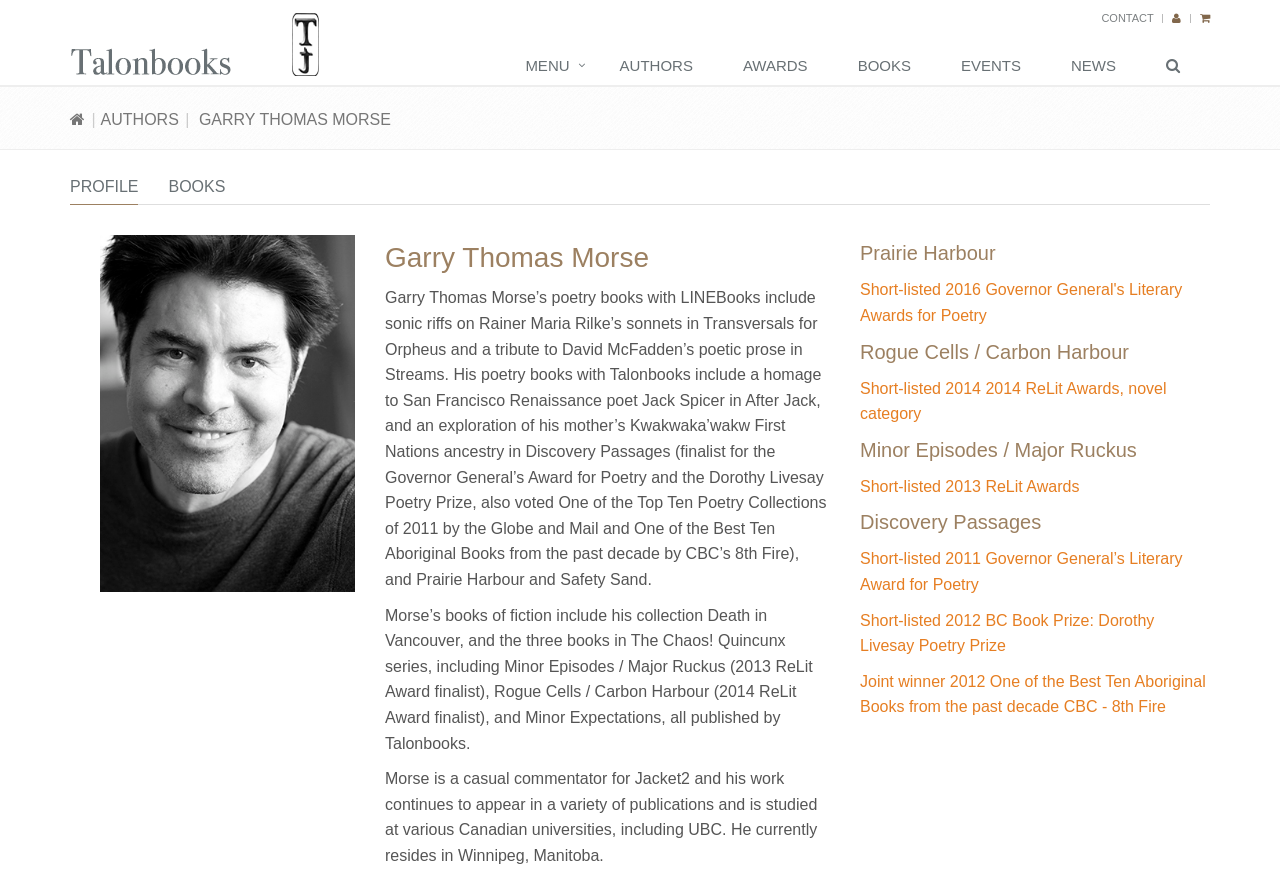Create an elaborate caption that covers all aspects of the webpage.

The webpage is about Garry Thomas Morse, an author, and his works. At the top left, there is a logo image. Below the logo, there are several links, including "CONTACT", a search icon, and a menu icon. To the right of these links, there is a navigation menu with links to "AUTHORS", "AWARDS", "BOOKS", "EVENTS", and "NEWS".

Below the navigation menu, there is a section dedicated to Garry Thomas Morse. His name is displayed prominently, and below it, there are links to his "PROFILE" and "BOOKS". To the right of these links, there is a brief biography of the author, which mentions his poetry books and fiction works.

Below the biography, there are several sections, each dedicated to one of his books. The sections are headed by the book titles, including "Prairie Harbour", "Rogue Cells / Carbon Harbour", "Minor Episodes / Major Ruckus", and "Discovery Passages". Each section contains a link to the book and some information about the book, including awards and nominations it has received.

The webpage has a clean and organized layout, making it easy to navigate and find information about Garry Thomas Morse and his works.